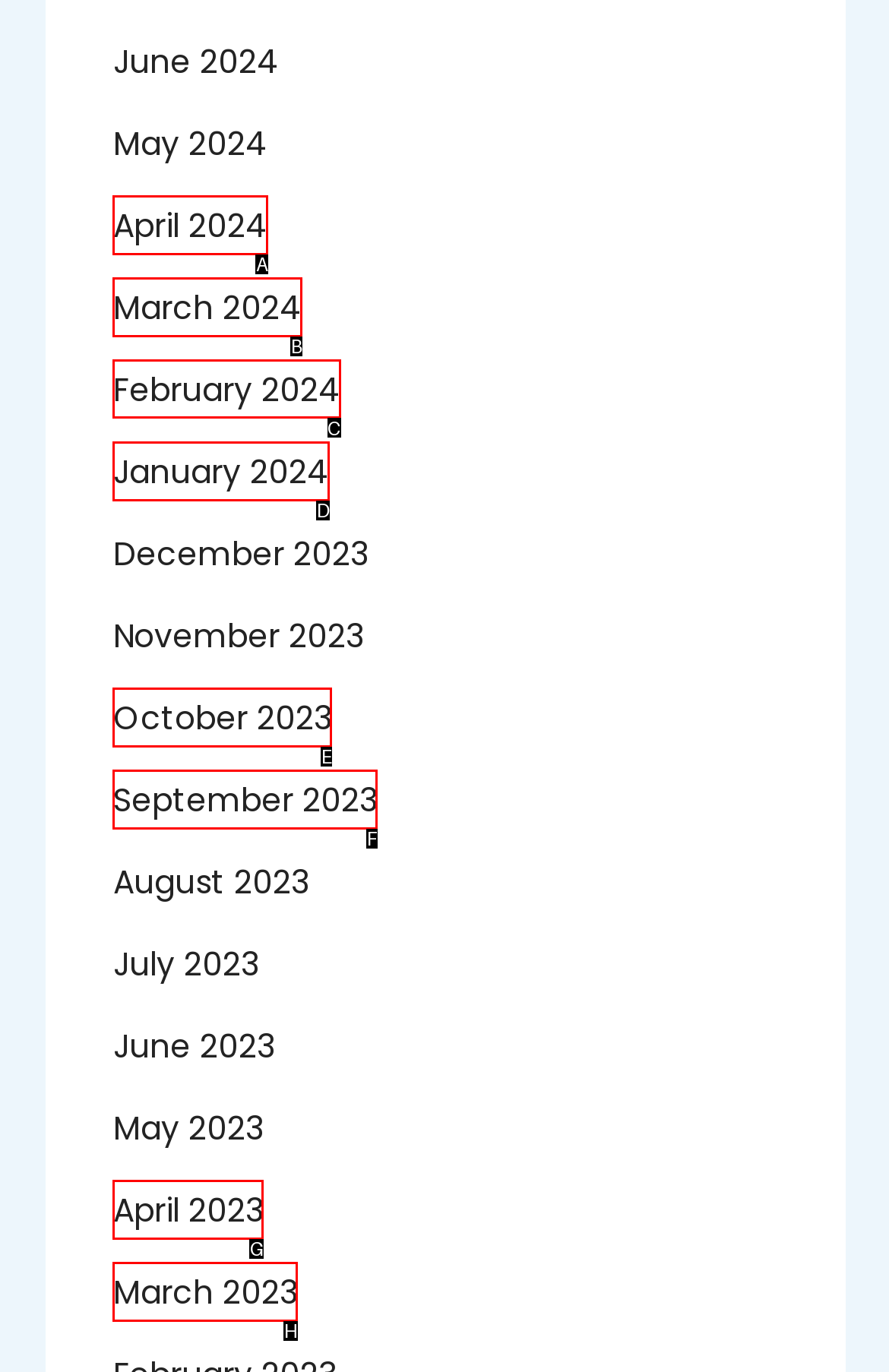Determine which UI element I need to click to achieve the following task: access February 2024 Provide your answer as the letter of the selected option.

C